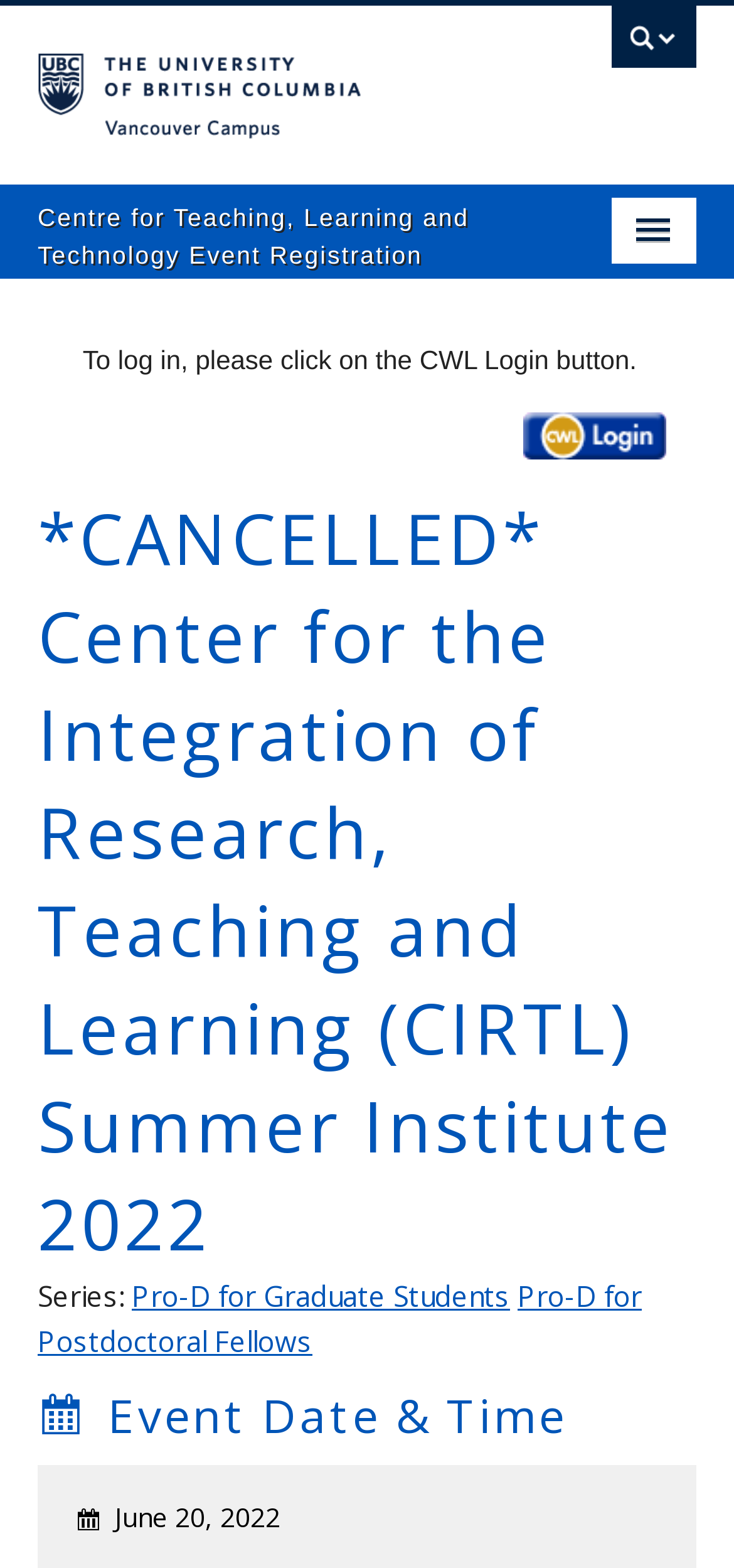Identify the headline of the webpage and generate its text content.

*CANCELLED* Center for the Integration of Research, Teaching and Learning (CIRTL) Summer Institute 2022